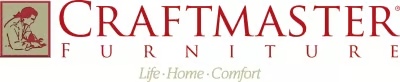What is the profession of the person illustrated in the logo?
Refer to the image and give a detailed answer to the query.

The profession of the person illustrated in the logo is a craftsman because the caption describes the illustration as a person 'likely a craftsman', which conveys the brand's dedication to quality craftsmanship.